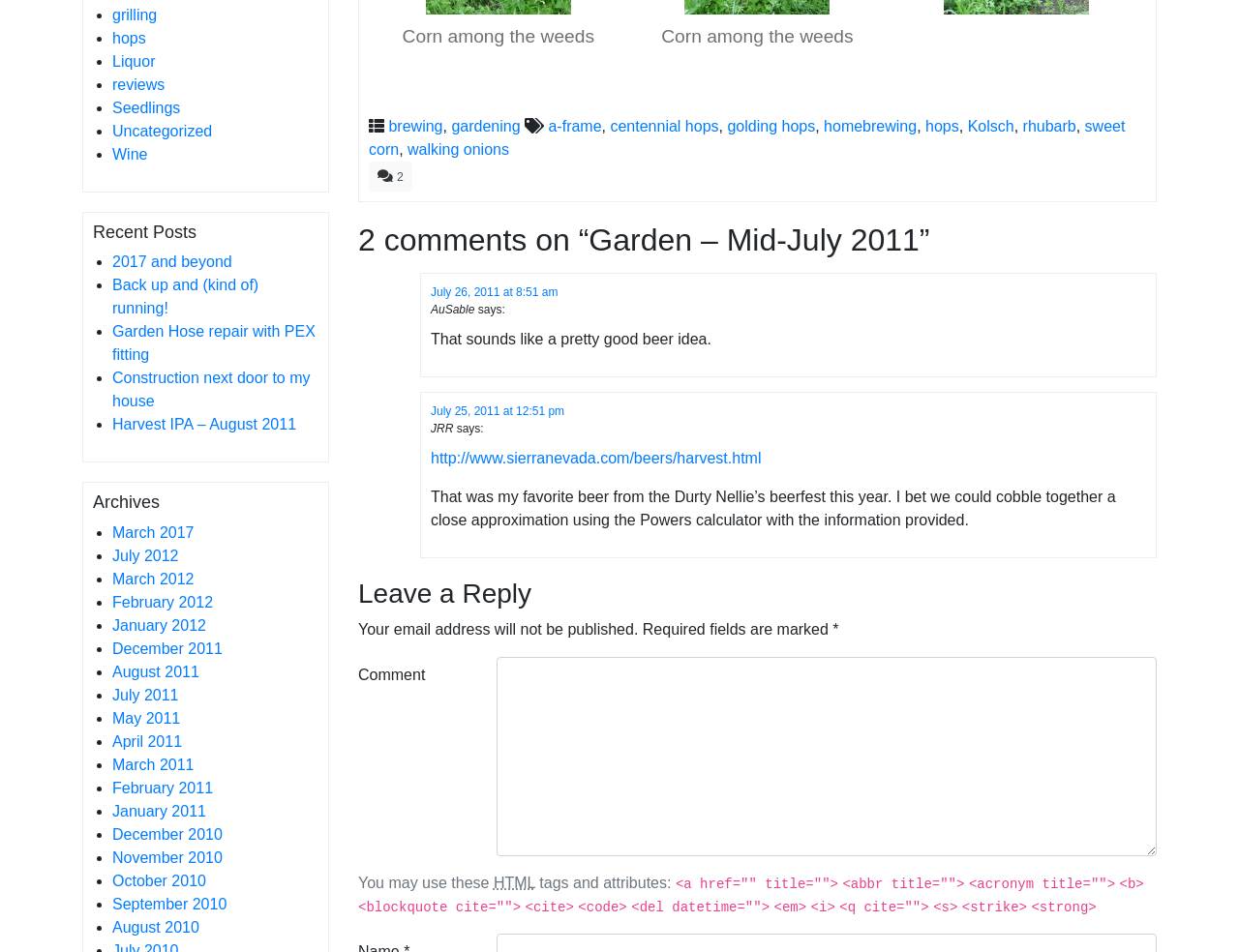How many recent posts are listed?
Using the image, elaborate on the answer with as much detail as possible.

The 'Recent Posts' section lists 5 recent posts, including '2017 and beyond', 'Back up and (kind of) running!', 'Garden Hose repair with PEX fitting', 'Construction next door to my house', and 'Harvest IPA – August 2011'.